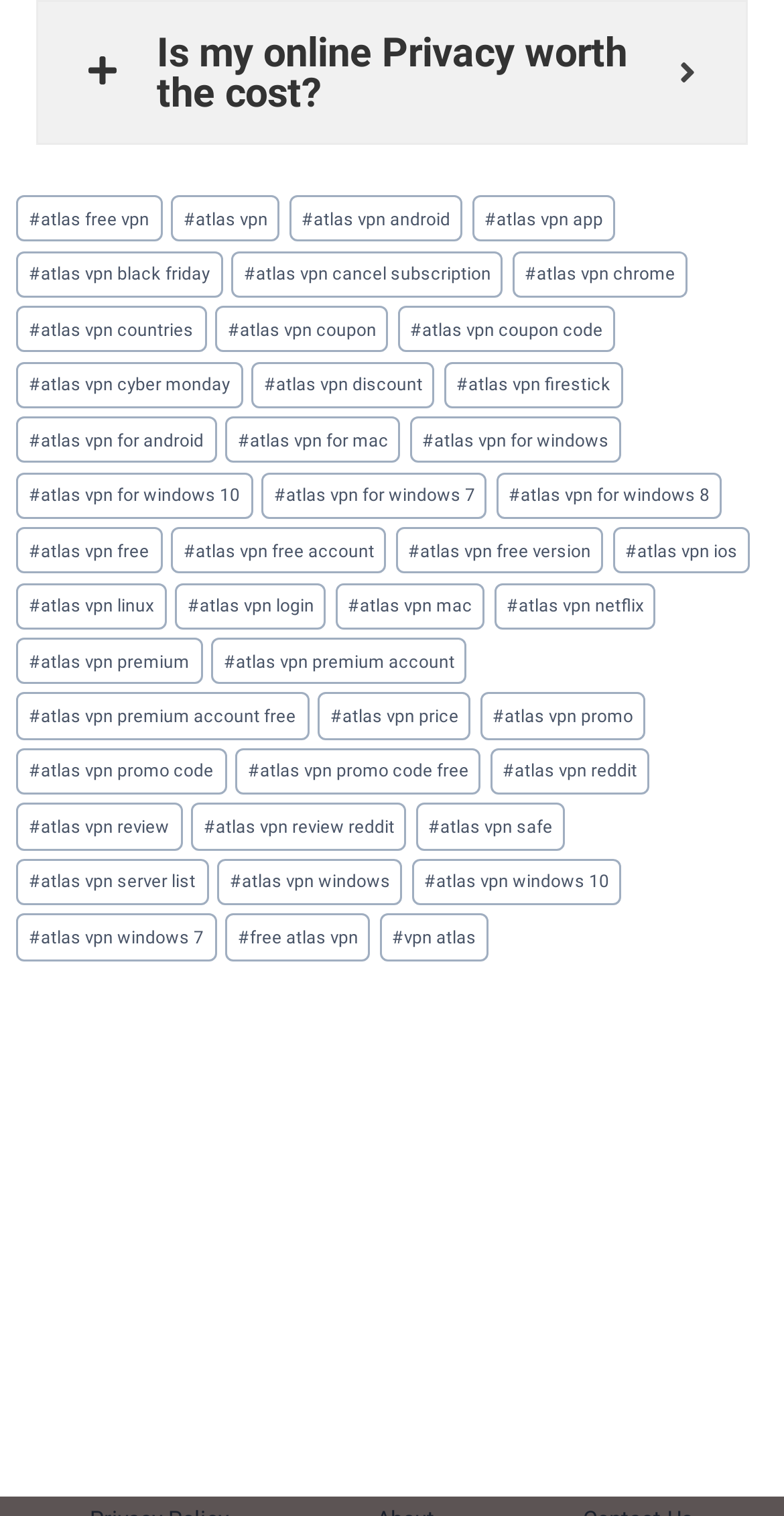Specify the bounding box coordinates for the region that must be clicked to perform the given instruction: "Learn about Atlas VPN premium account".

[0.269, 0.421, 0.596, 0.451]